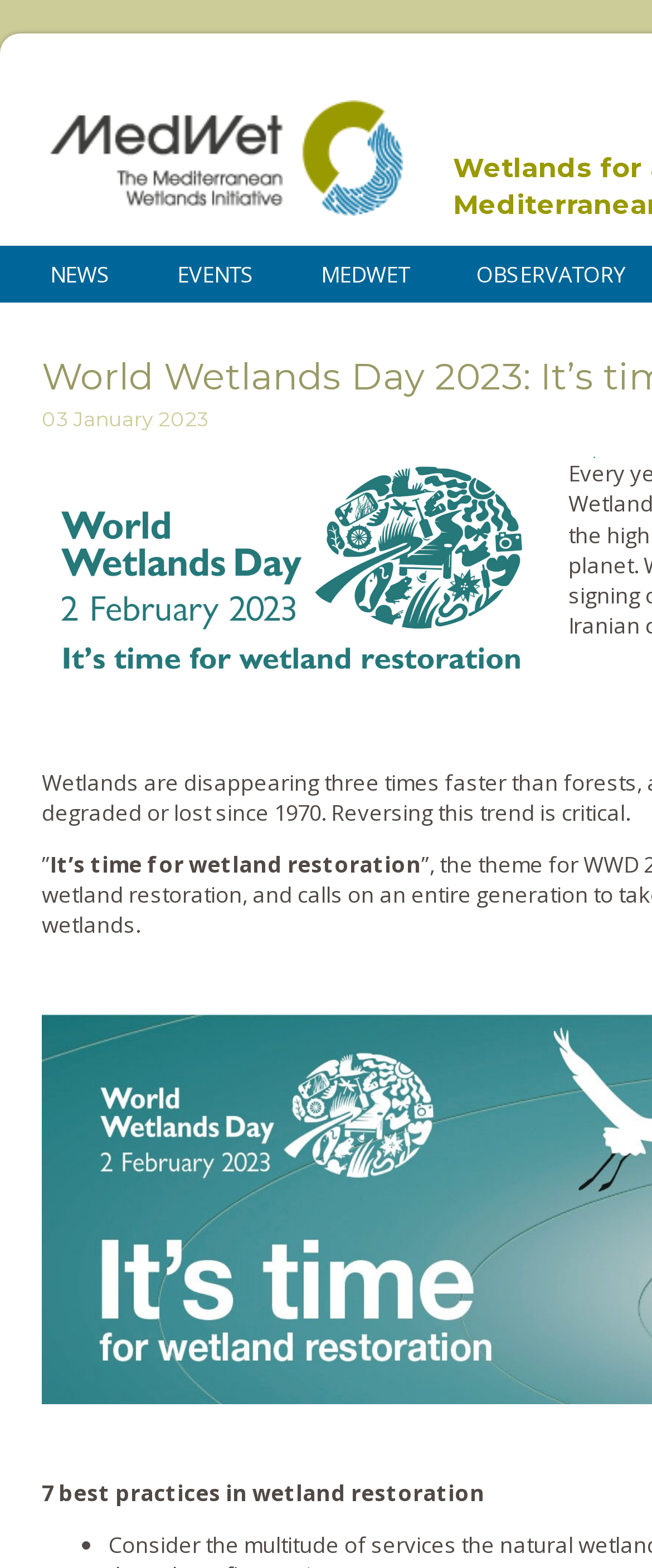Respond to the question with just a single word or phrase: 
What is the topic of the main content?

Wetland restoration